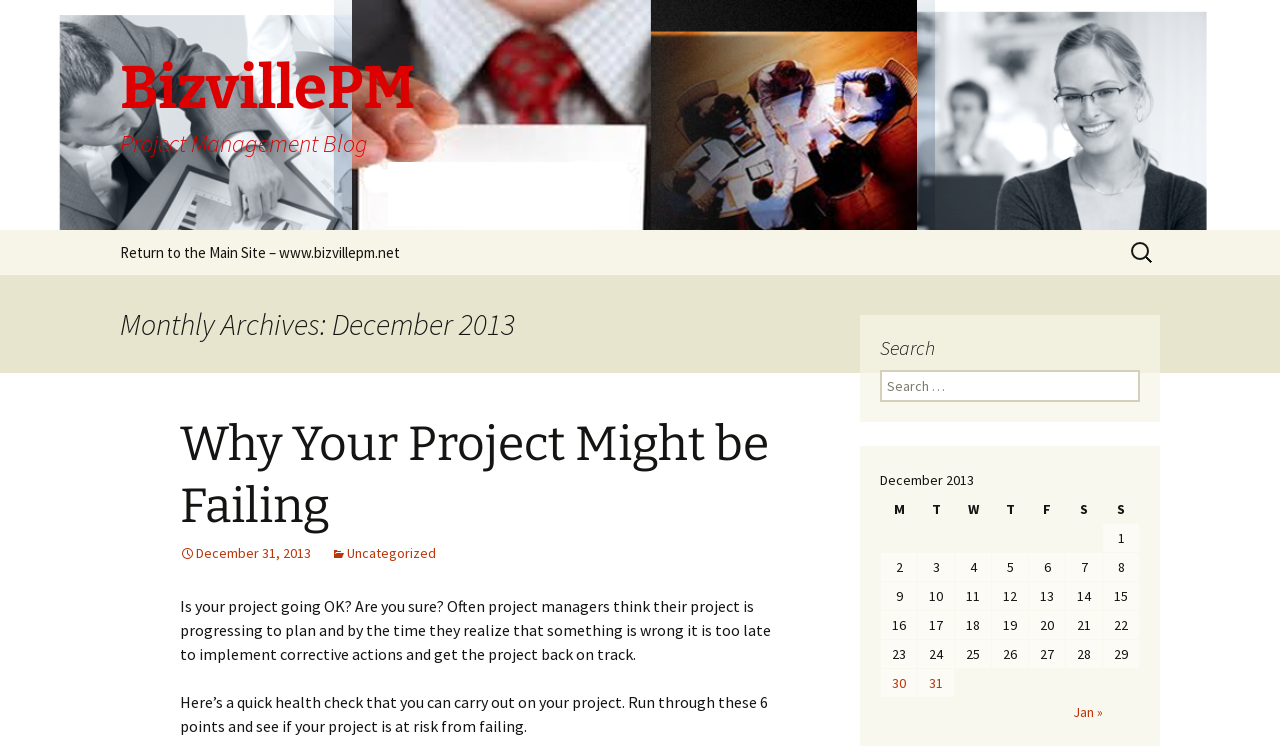Could you find the bounding box coordinates of the clickable area to complete this instruction: "Go to the next month"?

[0.809, 0.936, 0.891, 0.973]